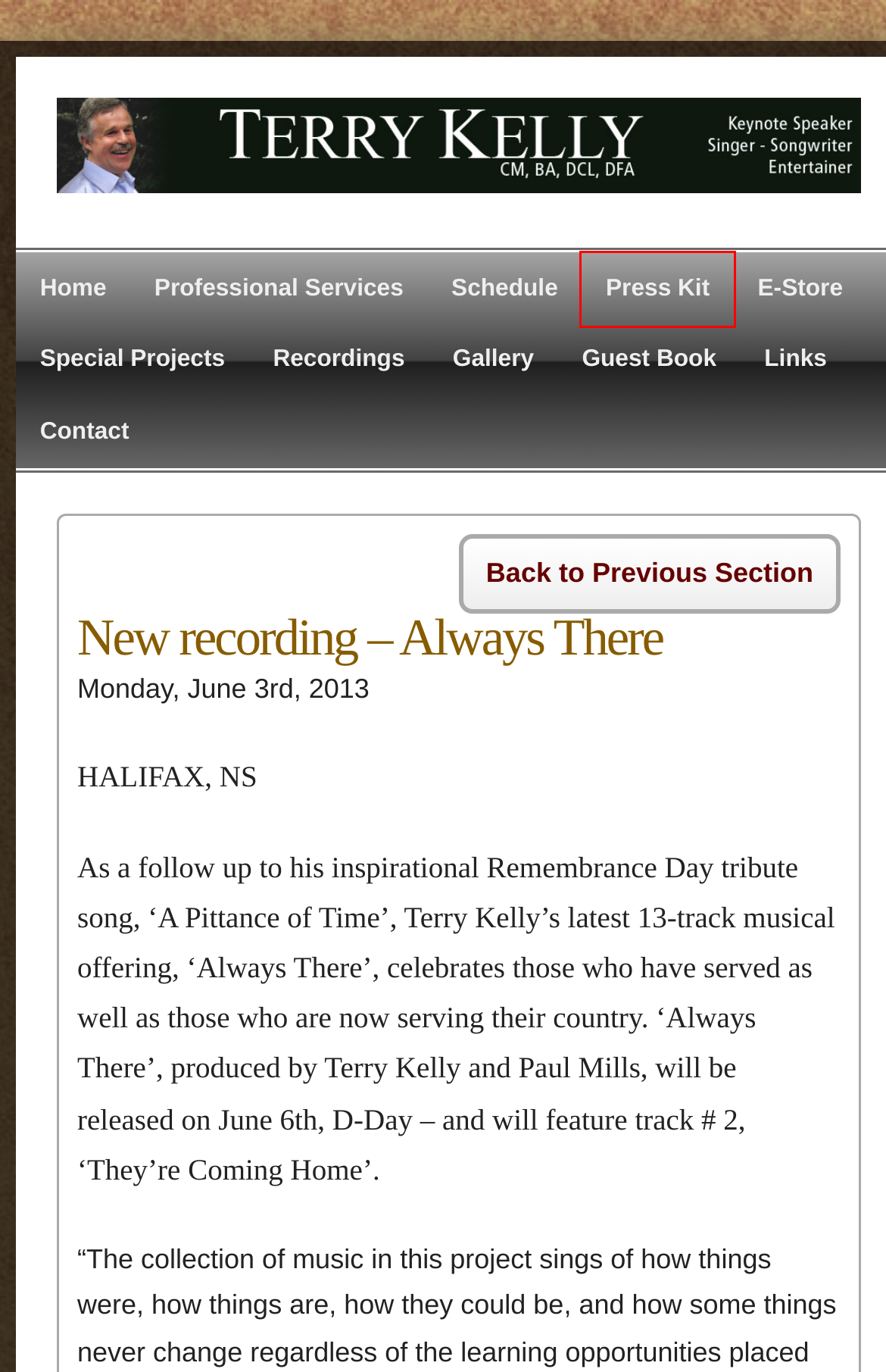You have a screenshot of a webpage with a red bounding box around a UI element. Determine which webpage description best matches the new webpage that results from clicking the element in the bounding box. Here are the candidates:
A. Press Kit - Terry Kelly
B. Recordings - Terry Kelly
C. Special Projects - Terry Kelly
D. Links - Terry Kelly
E. Professional Services
F. Store - Terry Kelly
G. Gallery - Terry Kelly
H. Guest Book - Terry Kelly

A